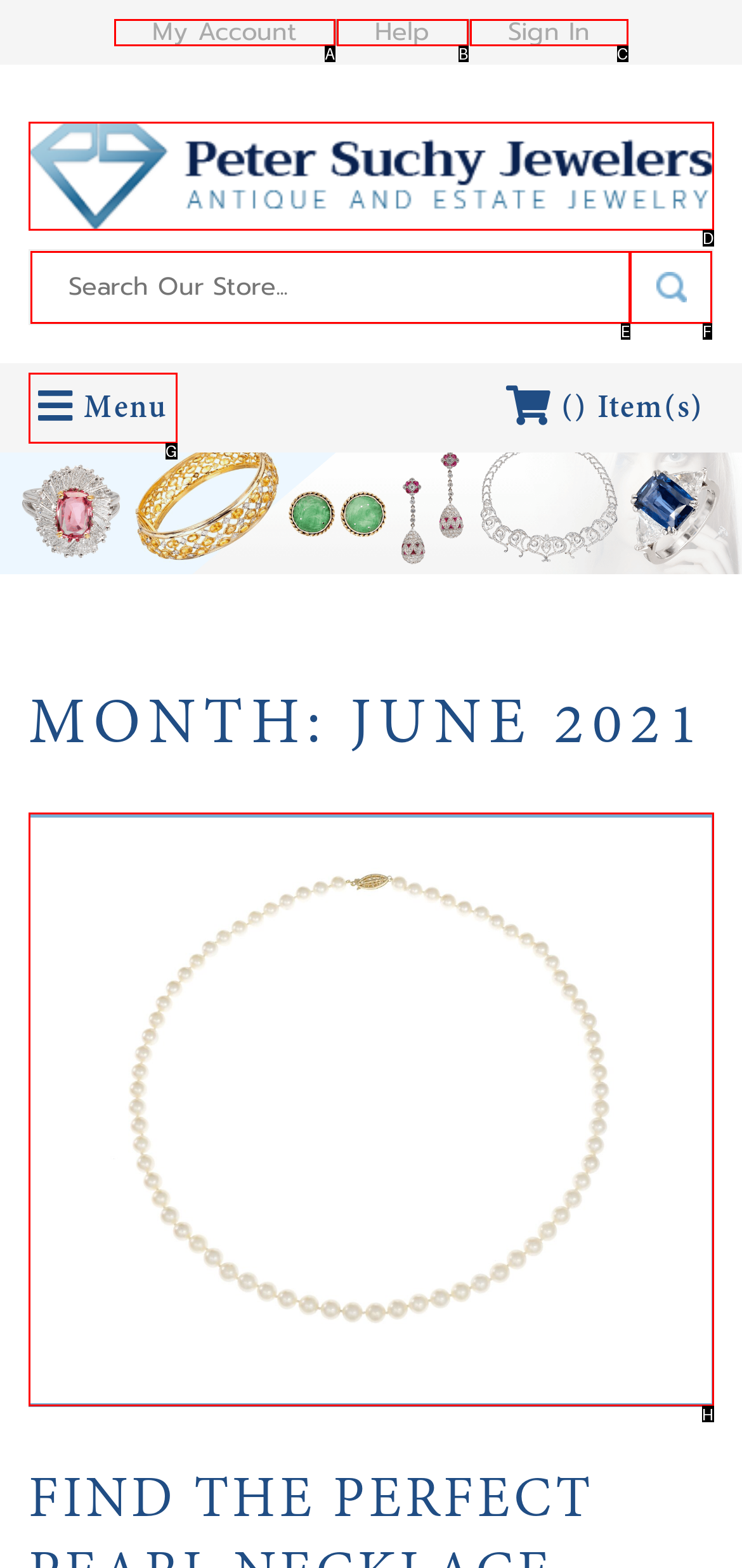Using the provided description: ANIMAL RIGHTS, select the HTML element that corresponds to it. Indicate your choice with the option's letter.

None